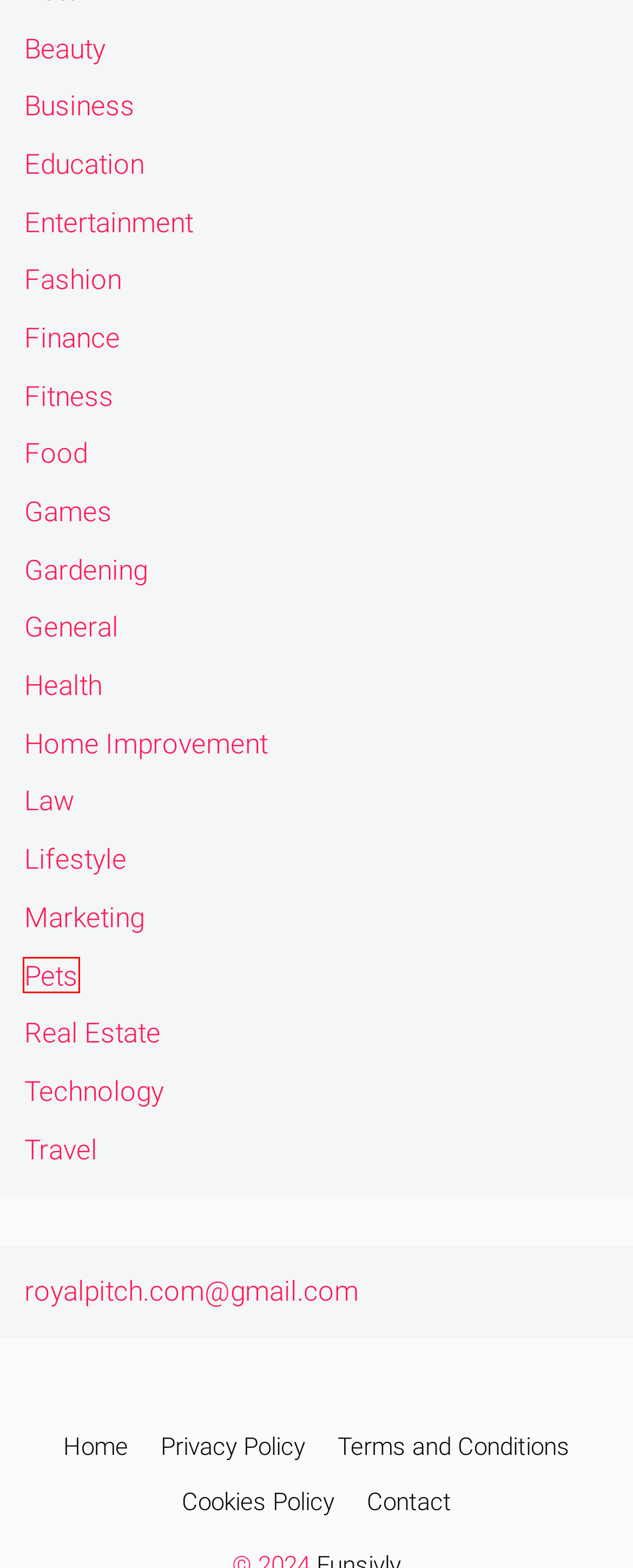Examine the screenshot of a webpage with a red bounding box around a UI element. Select the most accurate webpage description that corresponds to the new page after clicking the highlighted element. Here are the choices:
A. Health - Funsivly
B. Law - Funsivly
C. Terms And Conditions - Funsivly
D. Gardening - Funsivly
E. Pets - Funsivly
F. Entertainment - Funsivly
G. Cookies Policy - Funsivly
H. Business - Funsivly

E